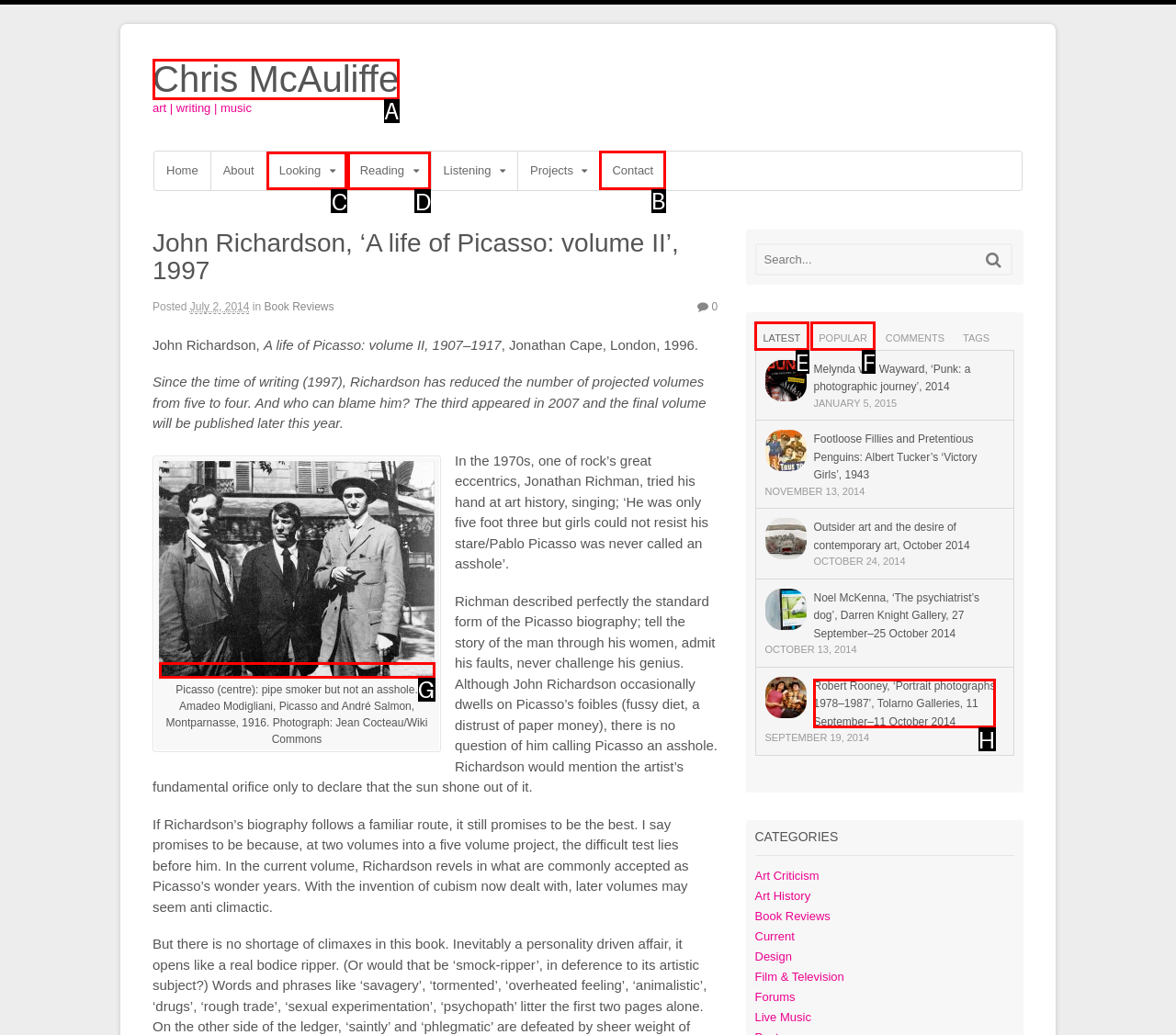Specify which HTML element I should click to complete this instruction: Click on the 'Contact' link Answer with the letter of the relevant option.

B